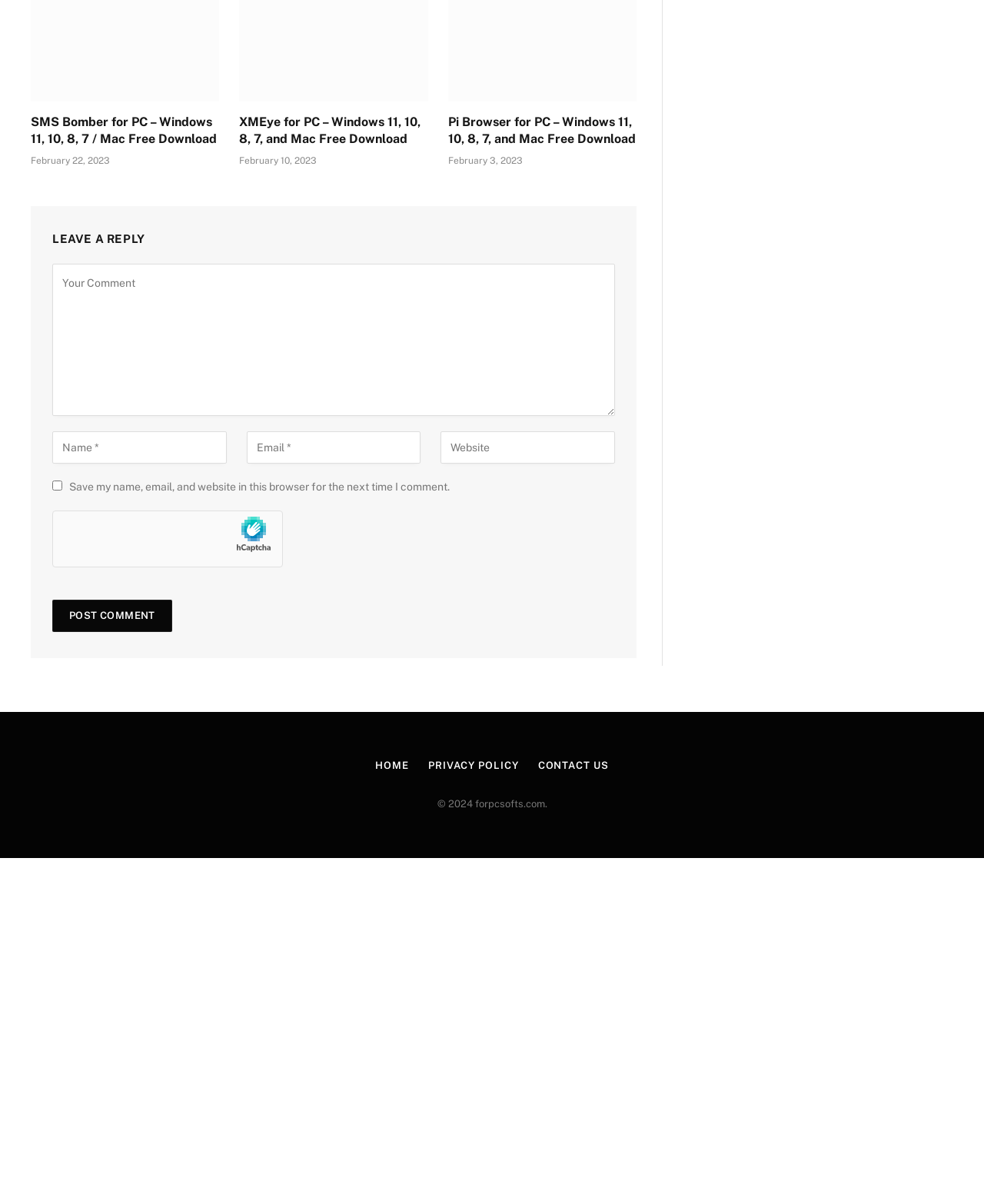Locate the bounding box coordinates of the clickable area to execute the instruction: "Download SMS Bomber for PC". Provide the coordinates as four float numbers between 0 and 1, represented as [left, top, right, bottom].

[0.031, 0.094, 0.223, 0.122]